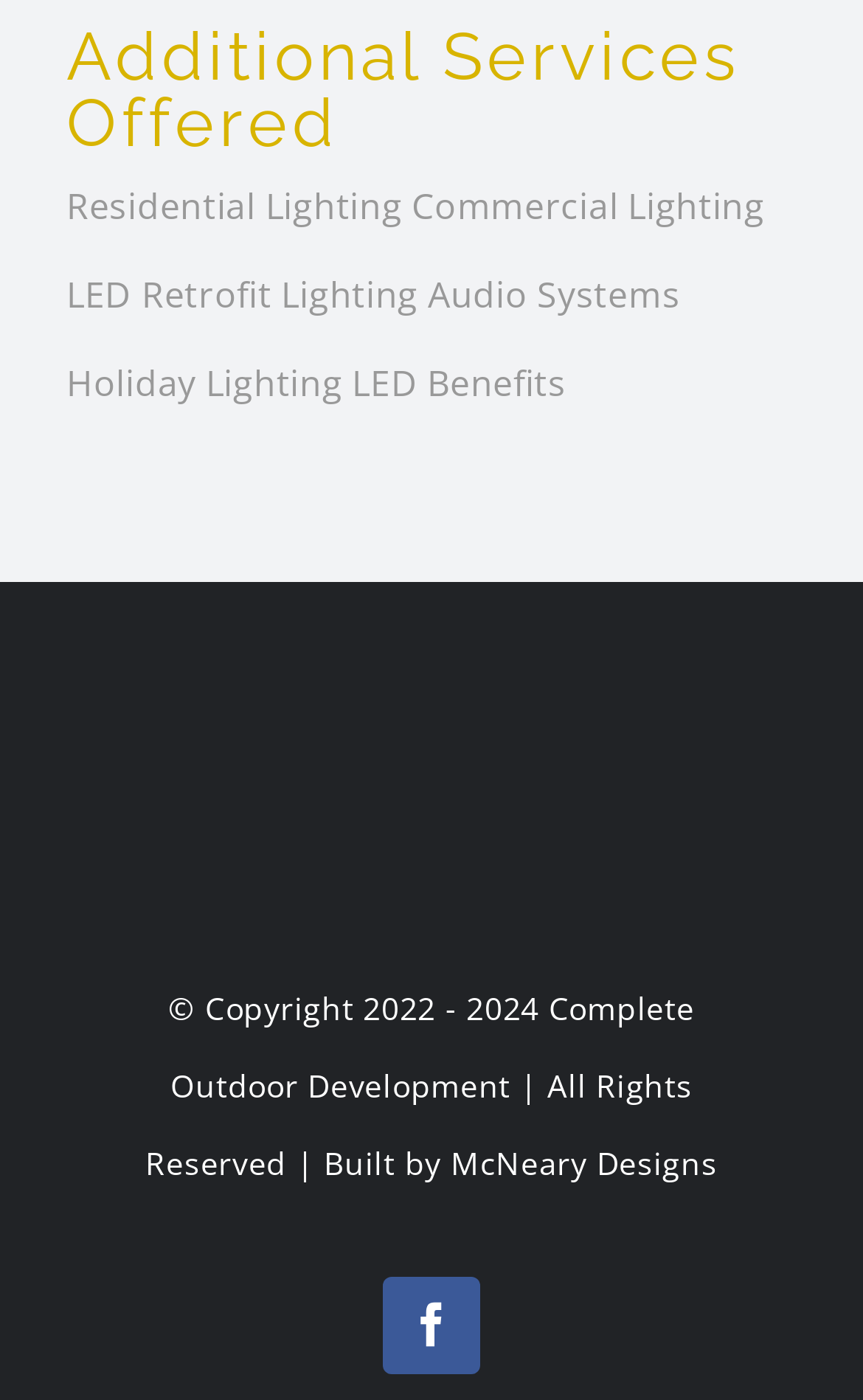What is the copyright year of the website?
Give a comprehensive and detailed explanation for the question.

The copyright information at the bottom of the webpage specifies the years 2022-2024, indicating that the website's content is protected under copyright law during this period.